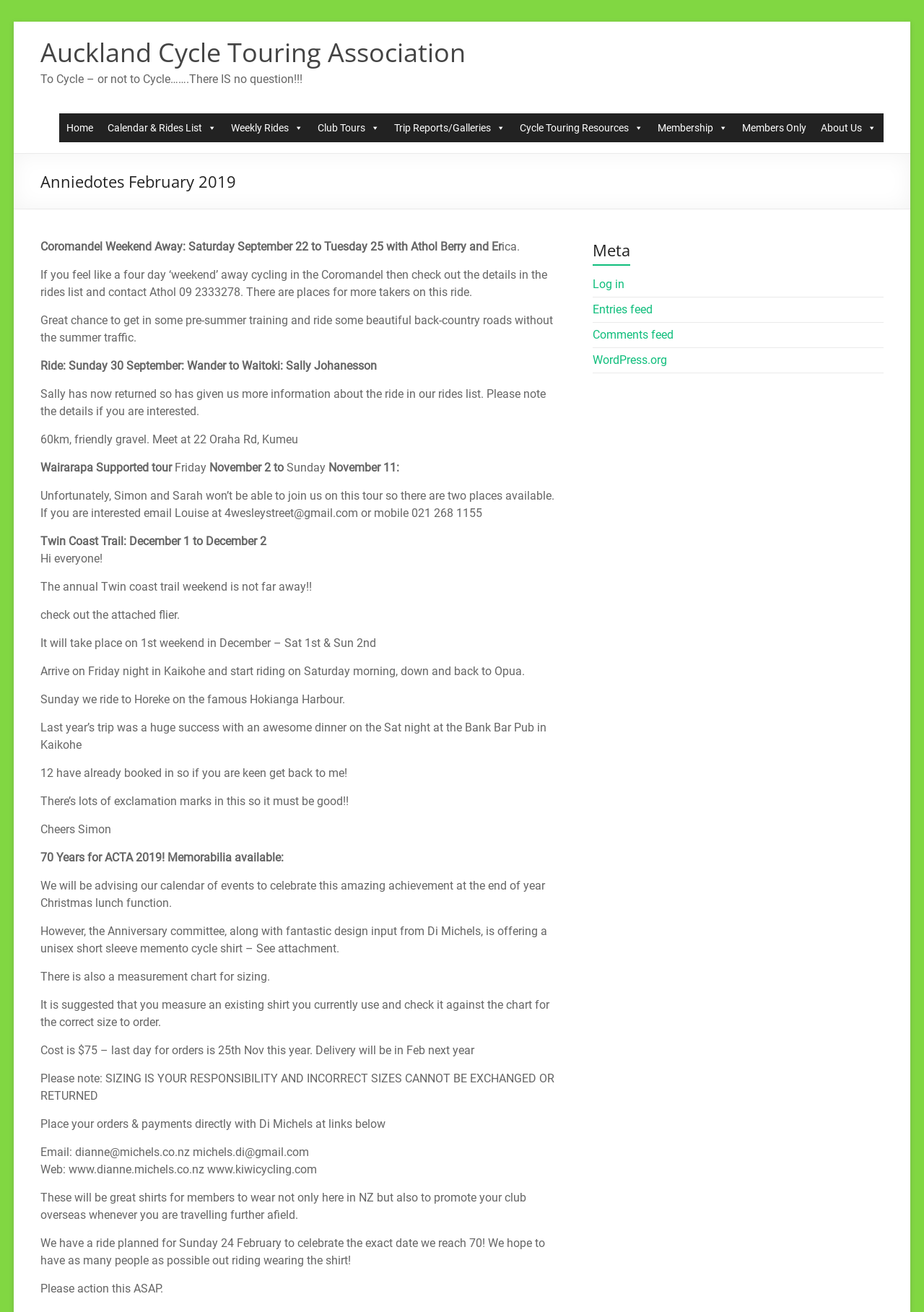What is the name of the cycle touring association?
Using the image, give a concise answer in the form of a single word or short phrase.

Auckland Cycle Touring Association